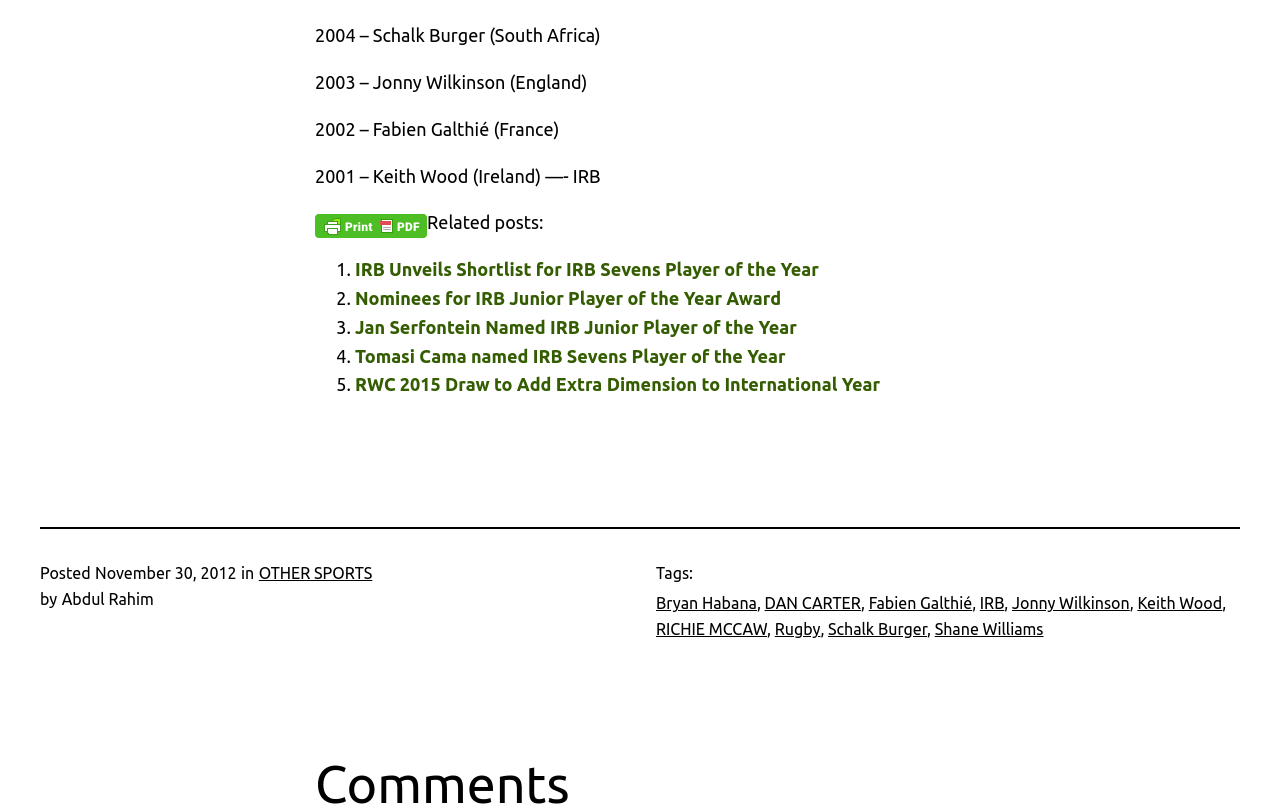Locate the bounding box coordinates of the area where you should click to accomplish the instruction: "Check 'November 30, 2012' post date".

[0.074, 0.695, 0.185, 0.717]